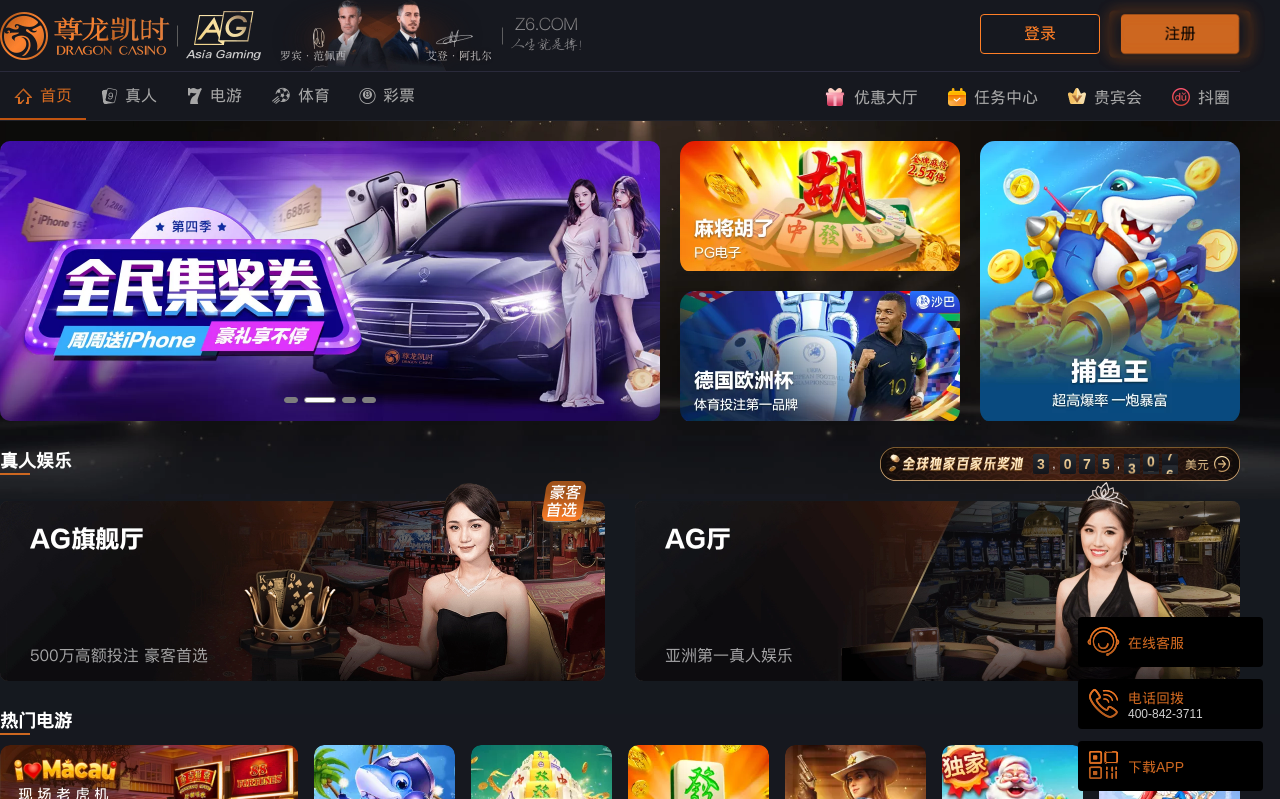Using the information in the image, could you please answer the following question in detail:
How many images are on the webpage?

There are two images on the webpage, one with a bounding box of [0.078, 0.004, 0.091, 0.024] and another with a bounding box of [0.854, 0.045, 0.867, 0.065].